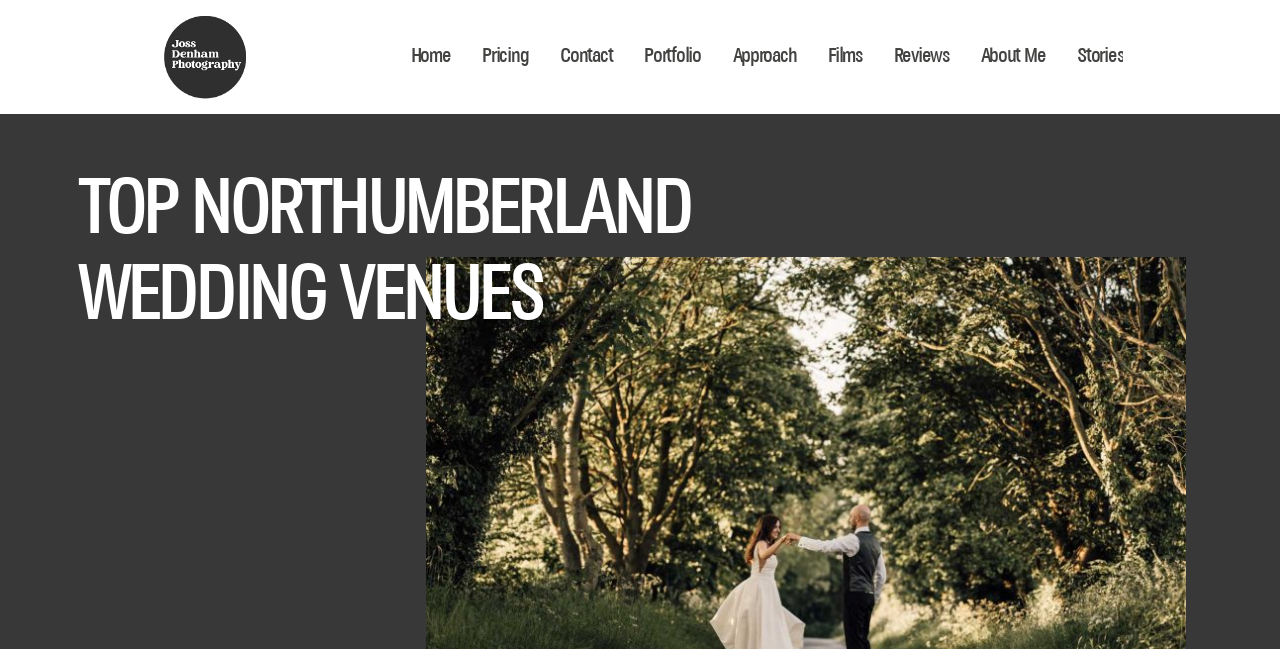Respond with a single word or phrase for the following question: 
What is the photographer's approach?

Relaxed and creative documentary style